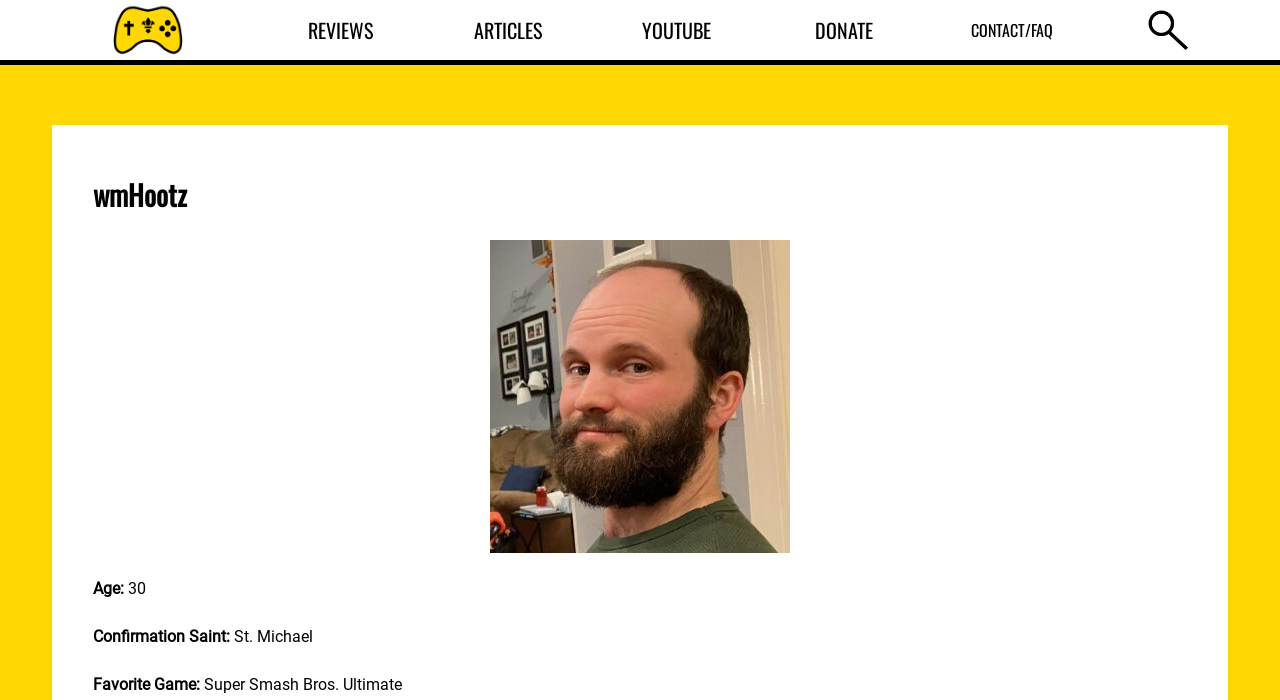Determine the bounding box coordinates of the element that should be clicked to execute the following command: "Click the DONATE button".

[0.594, 0.0, 0.725, 0.086]